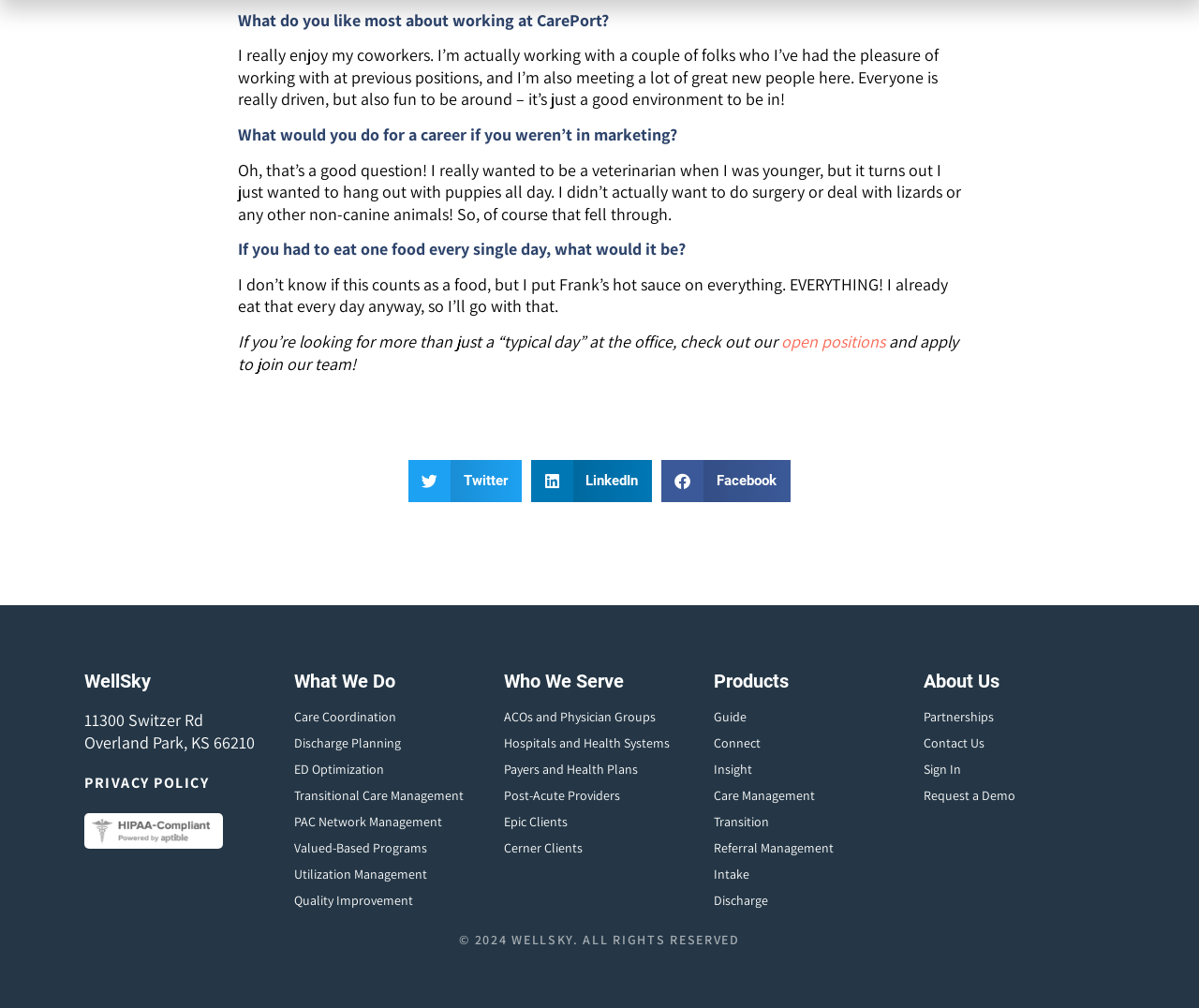Show the bounding box coordinates for the HTML element as described: "Mr_ Bondoc".

None